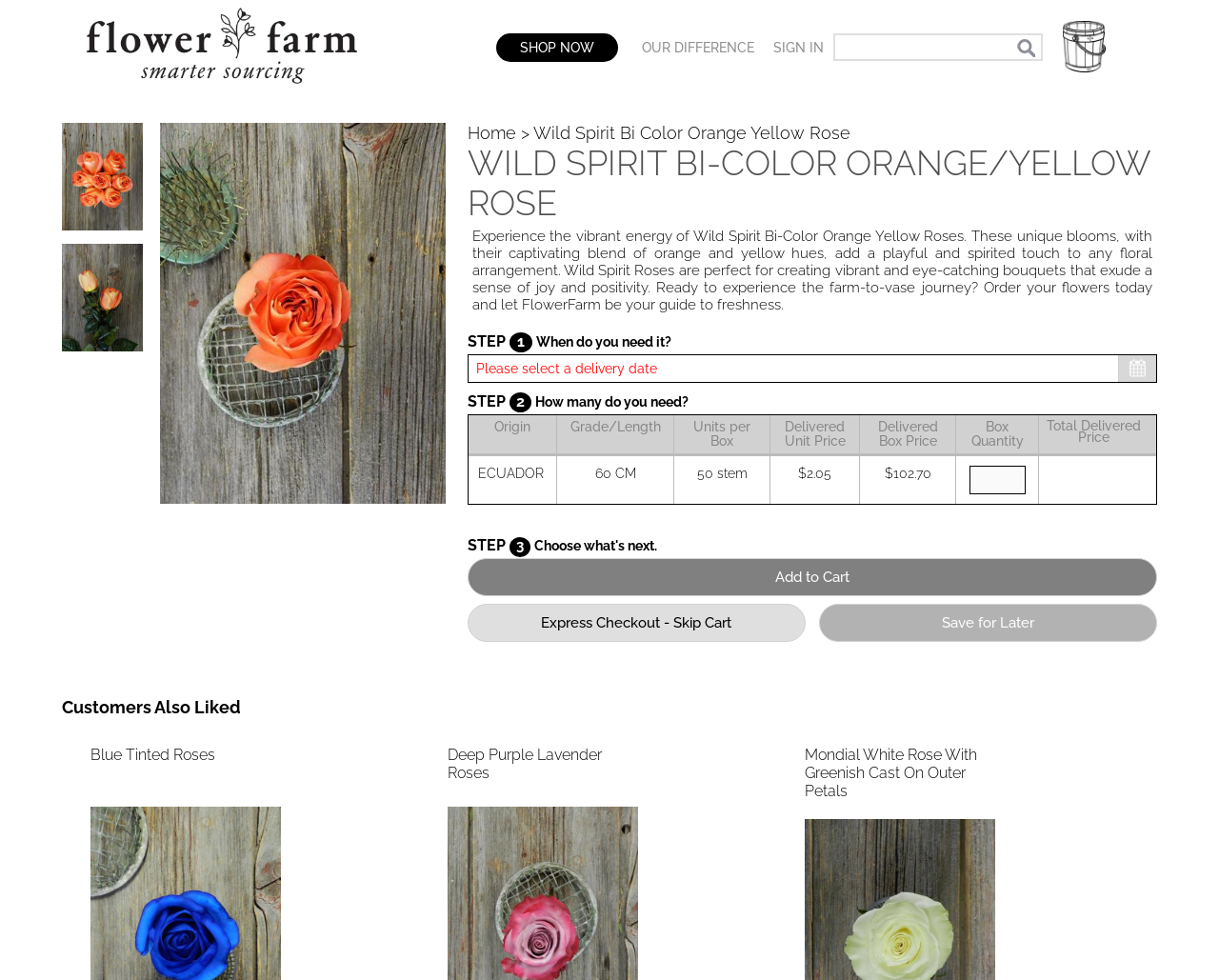What is the delivered unit price of the rose?
Examine the webpage screenshot and provide an in-depth answer to the question.

I found the answer by looking at the table element on the webpage, which has a column labeled 'Delivered Unit Price' and a value of '$2.05' in the first row. This suggests that the delivered unit price of the rose is $2.05.